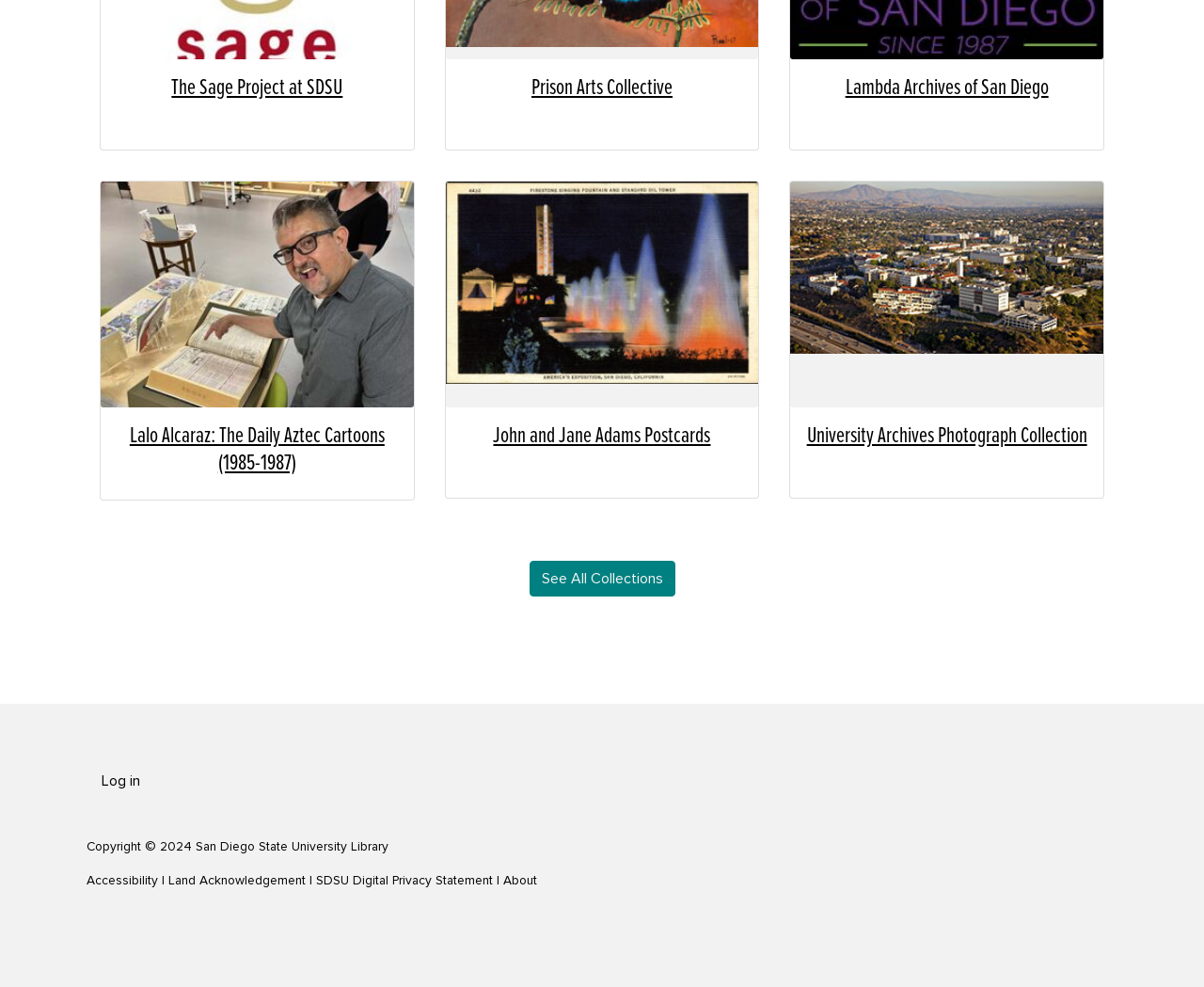Pinpoint the bounding box coordinates of the clickable element to carry out the following instruction: "See all collections."

[0.439, 0.568, 0.561, 0.604]